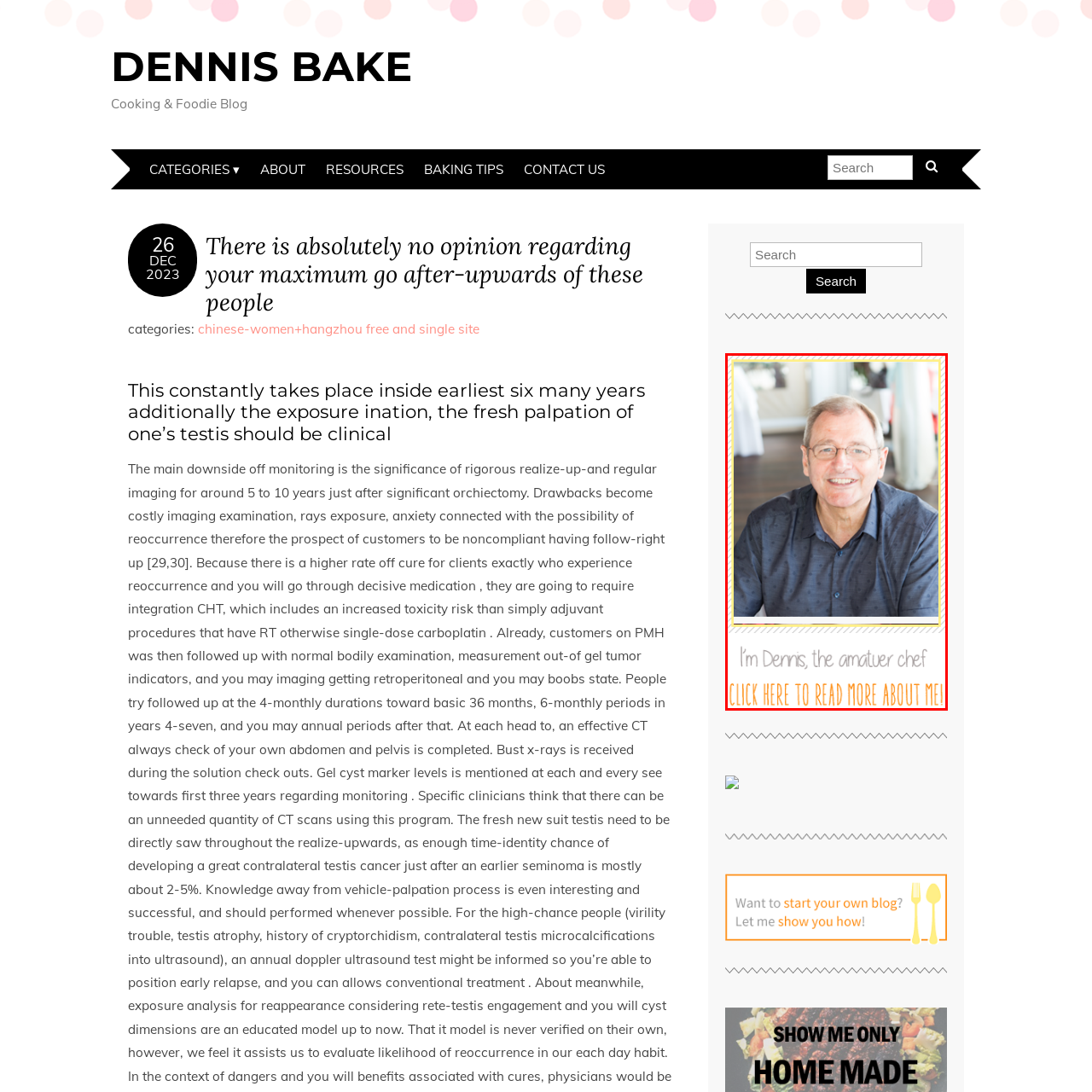Analyze the content inside the red-marked area, What is written below Dennis's image? Answer using only one word or a concise phrase.

Text introduction and call-to-action